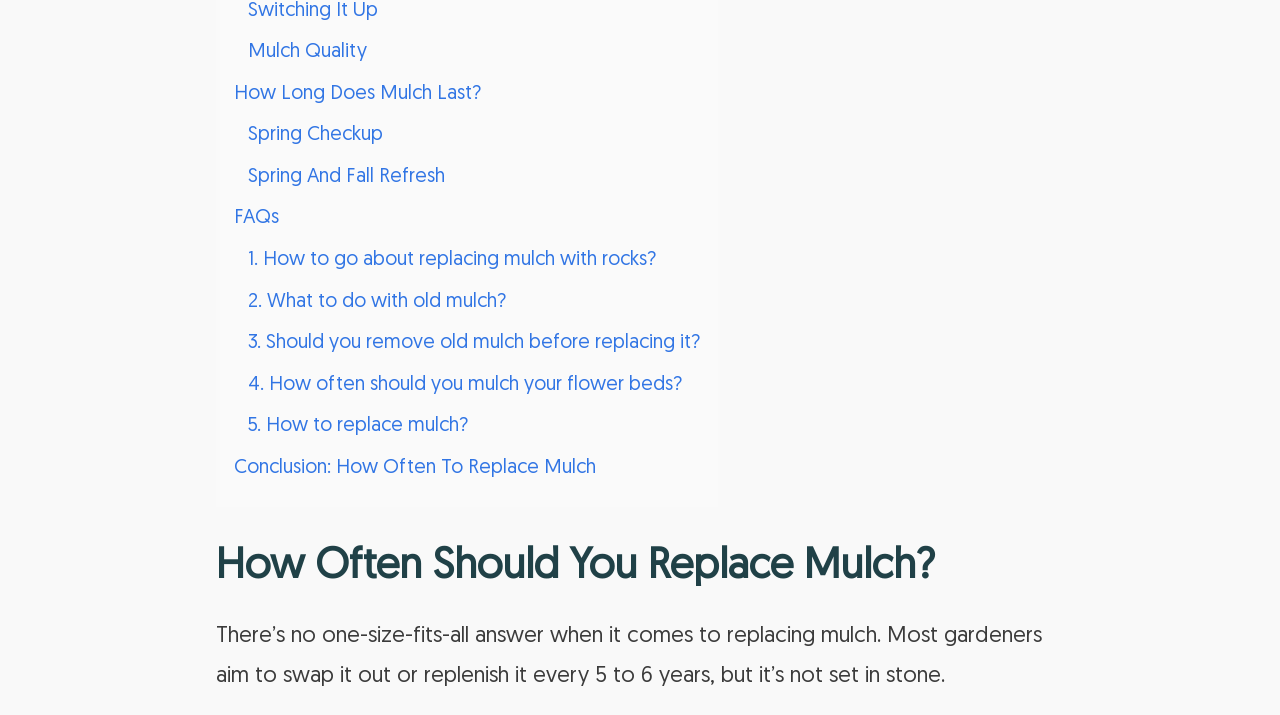Please reply to the following question with a single word or a short phrase:
How many FAQs are listed on the webpage?

5